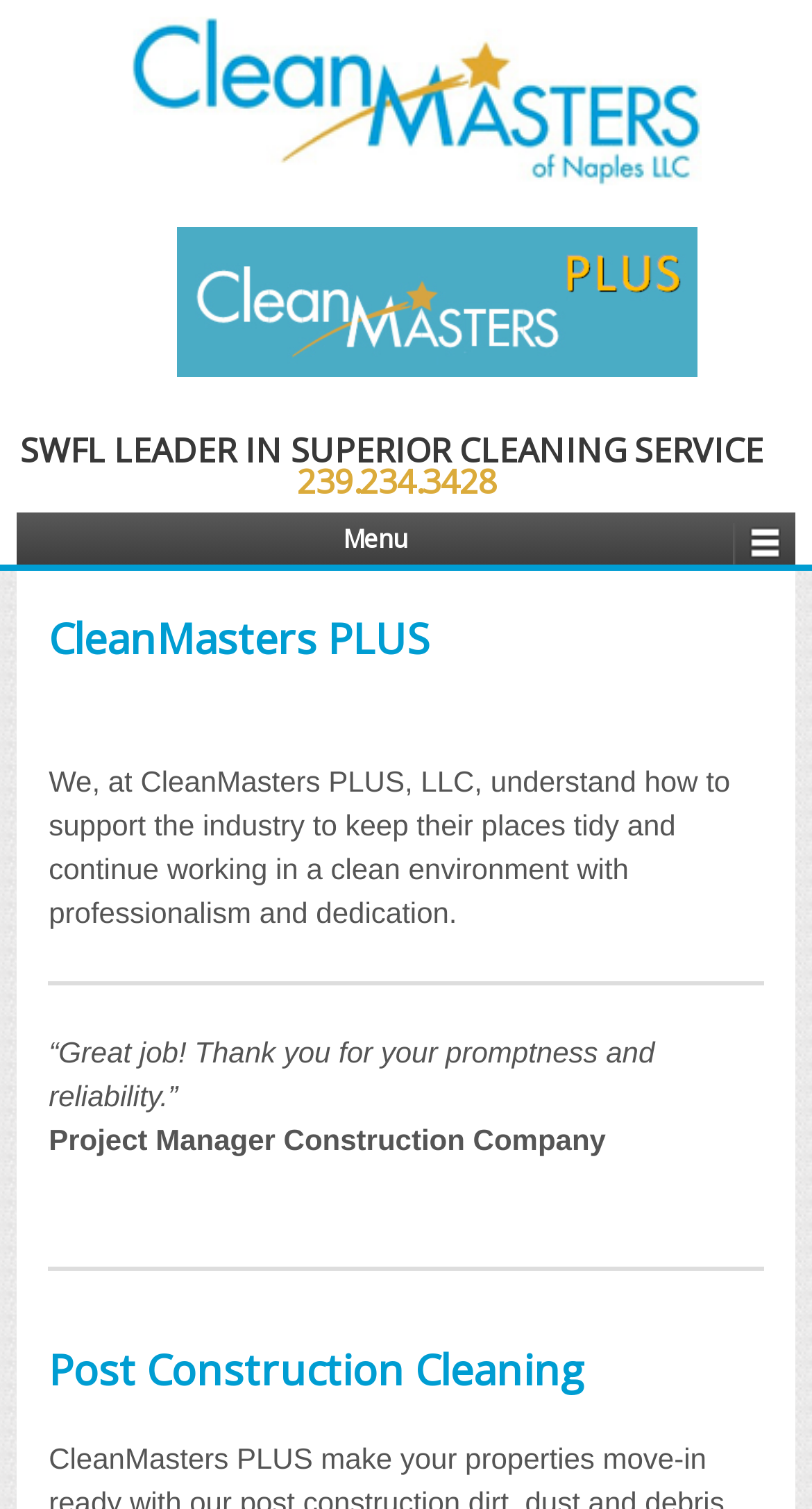What is the industry supported?
Provide a fully detailed and comprehensive answer to the question.

The industry supported can be inferred from the testimonial given by the 'Project Manager Construction Company' and the service provided, which is 'Post Construction Cleaning'. This suggests that the company supports the construction industry by providing cleaning services.